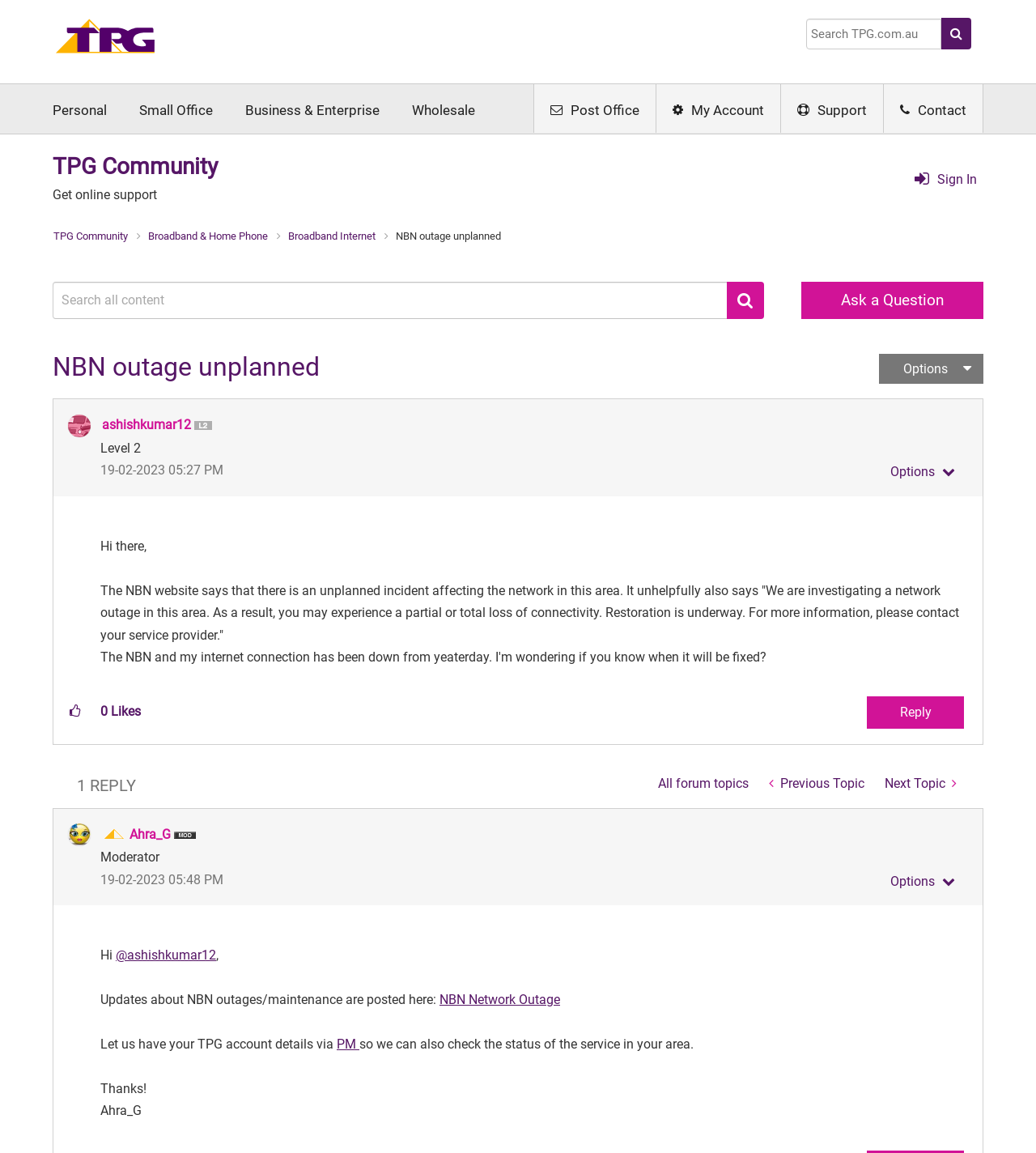Show the bounding box coordinates of the element that should be clicked to complete the task: "Reply to the post".

[0.837, 0.604, 0.93, 0.632]